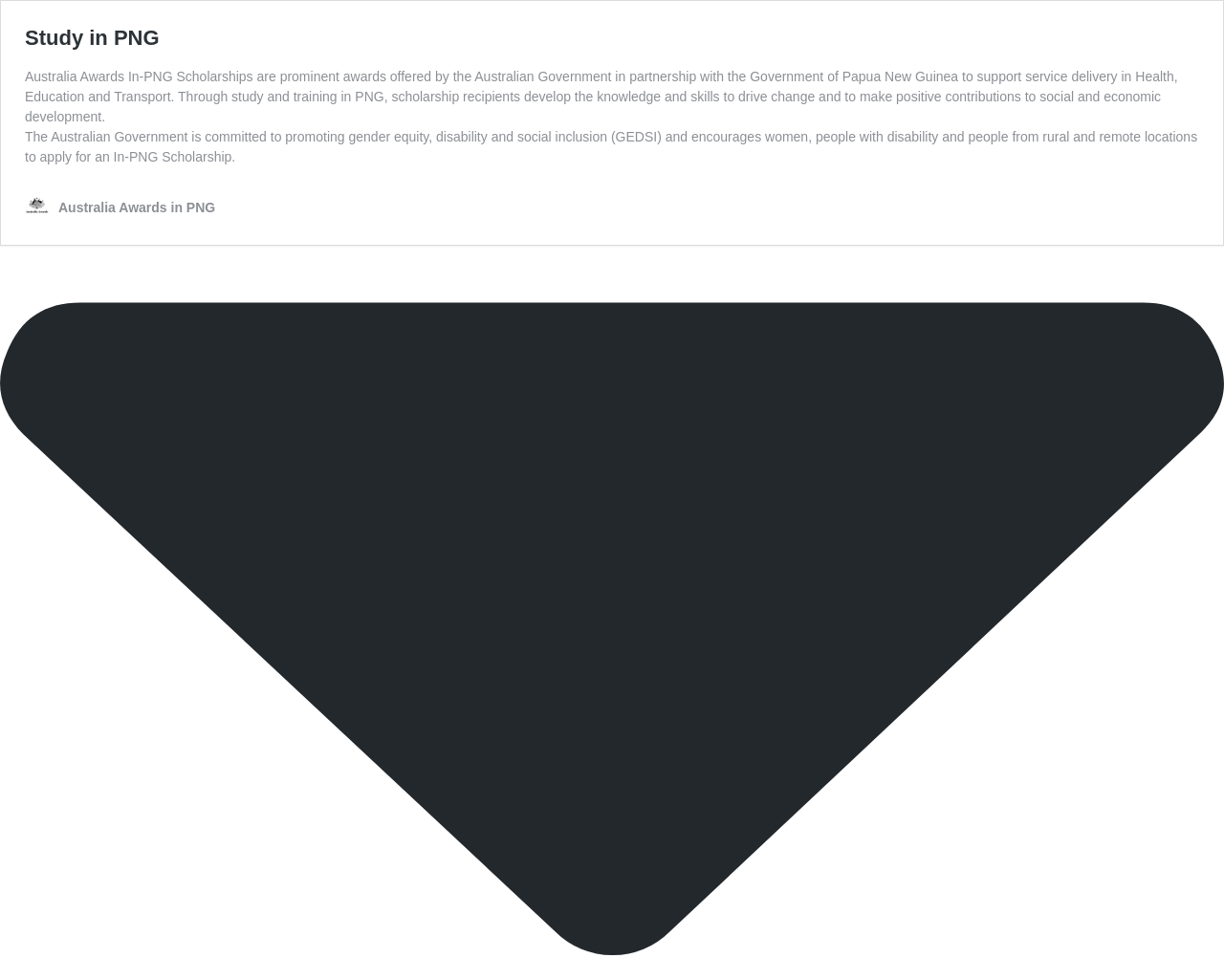Please answer the following question using a single word or phrase: 
How many links are present in the LayoutTable element?

2